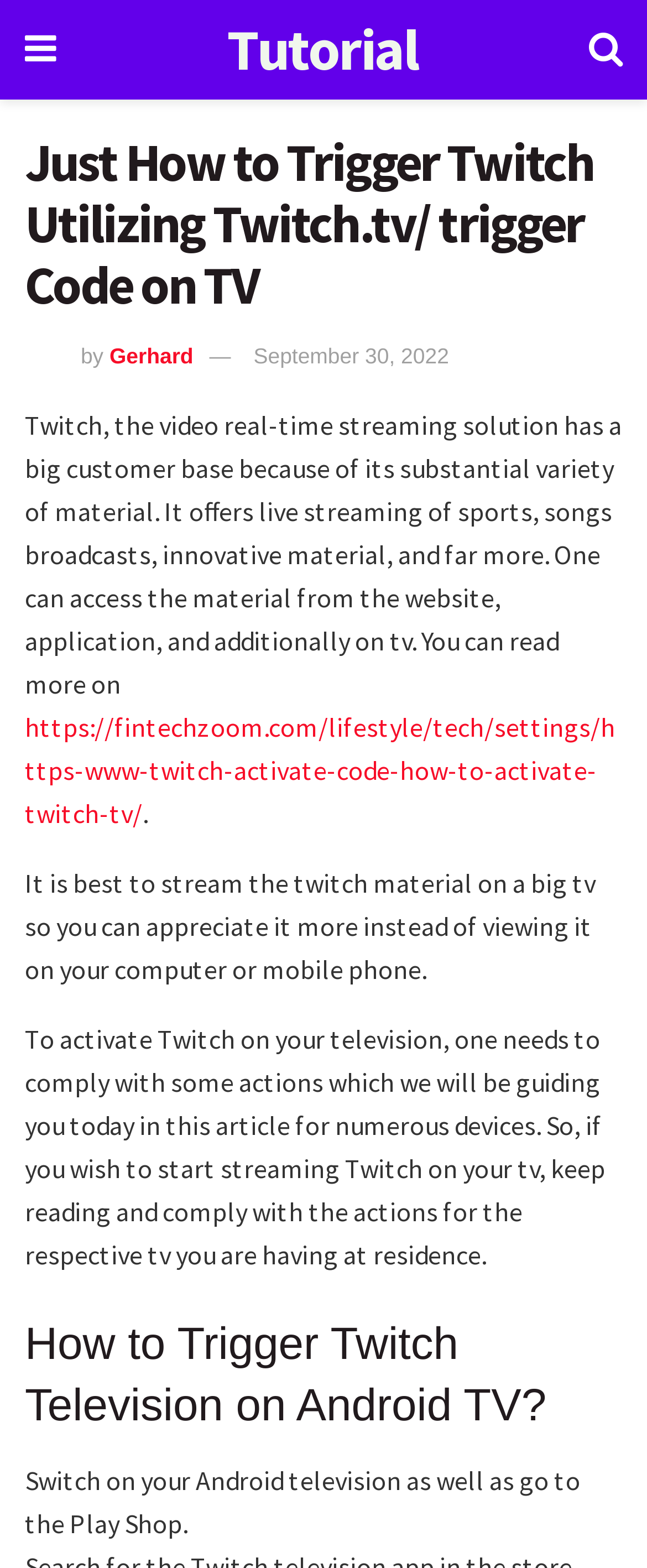Elaborate on the information and visuals displayed on the webpage.

This webpage appears to be an article about how to activate Twitch on a TV. At the top, there is a heading that reads "Just How to Trigger Twitch Utilizing Twitch.tv/ trigger Code on TV" and an image of a person named Gerhard. Below the heading, there is a link to the author's name, Gerhard, and the date of the article, September 30, 2022.

The main content of the article is divided into paragraphs of text, with a total of five paragraphs. The first paragraph introduces Twitch as a video real-time streaming solution with a large customer base and a variety of content. The second paragraph is a continuation of the introduction, mentioning that one can access the content from the website, application, and TV.

The third paragraph provides a link to another article about Twitch activation and mentions that it is best to stream Twitch content on a big TV. The fourth paragraph explains the purpose of the article, which is to guide the reader on how to activate Twitch on their TV for various devices. The fifth paragraph is the start of the tutorial, instructing the reader to turn on their Android TV and go to the Play Shop.

There are also several links at the top of the page, including a link with a search icon, a link to a tutorial, and a link with a bell icon.